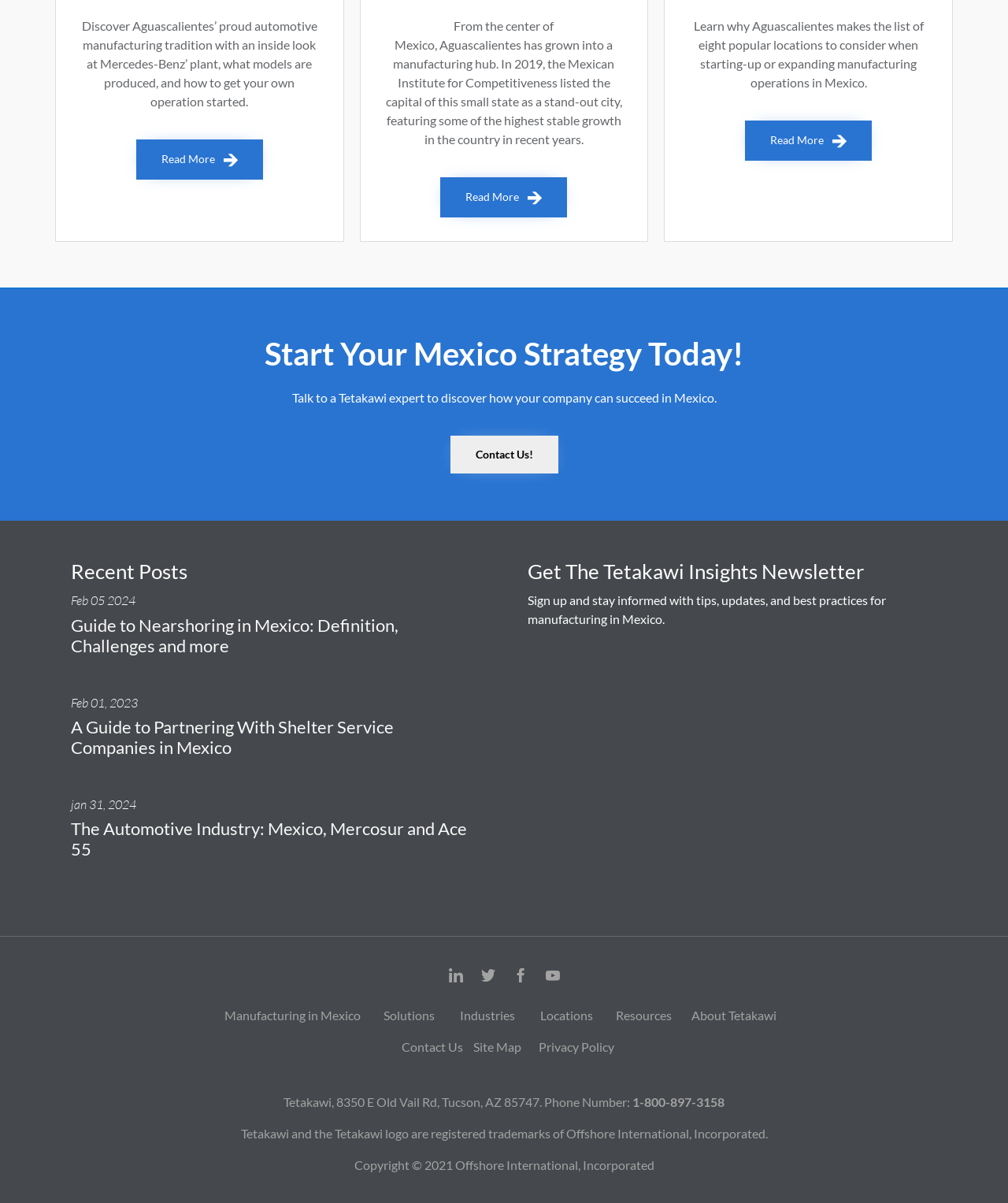Determine the bounding box coordinates of the area to click in order to meet this instruction: "Read the guide to nearshoring in Mexico".

[0.07, 0.511, 0.395, 0.546]